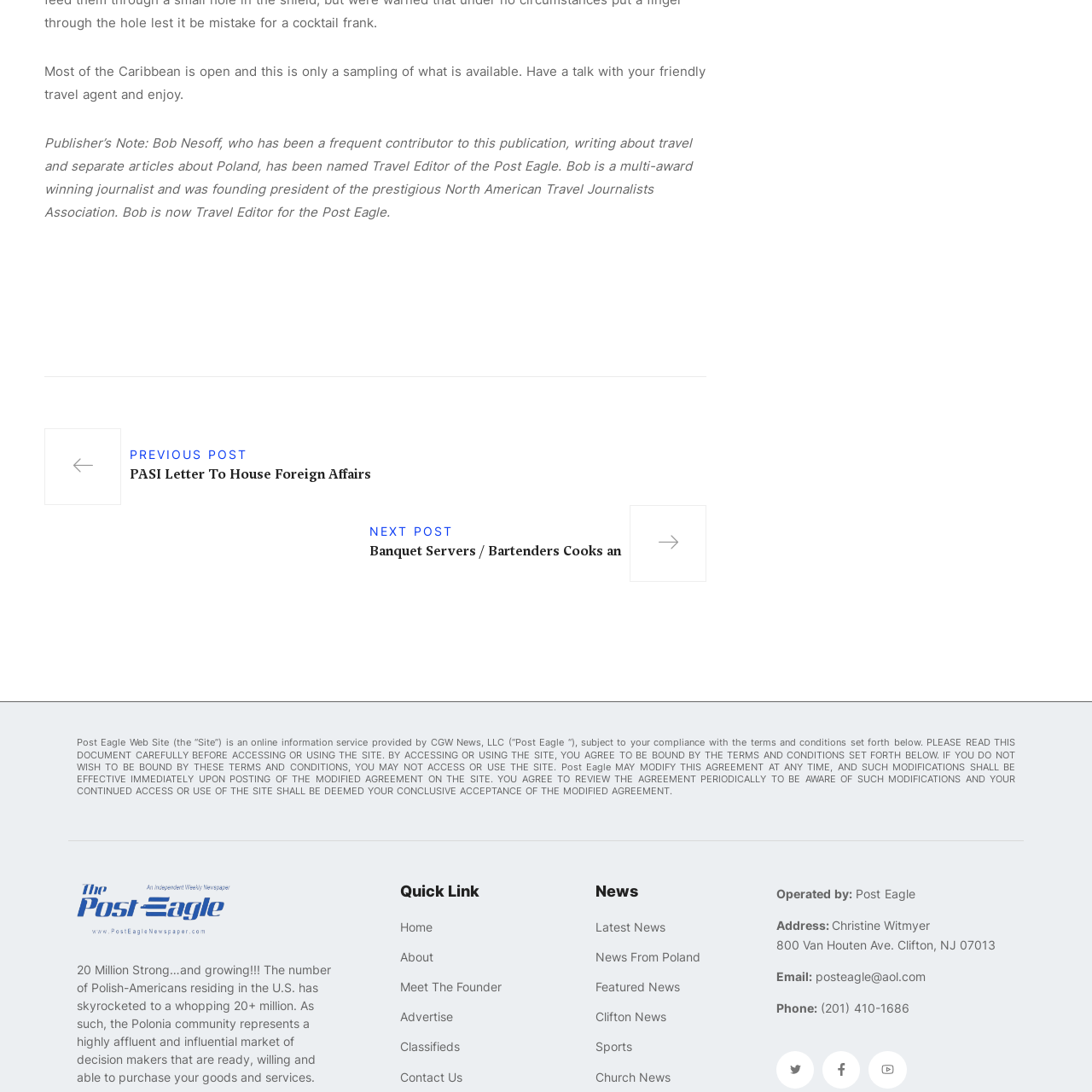Determine the bounding box coordinates of the element that should be clicked to execute the following command: "Contact us".

[0.366, 0.976, 0.53, 0.996]